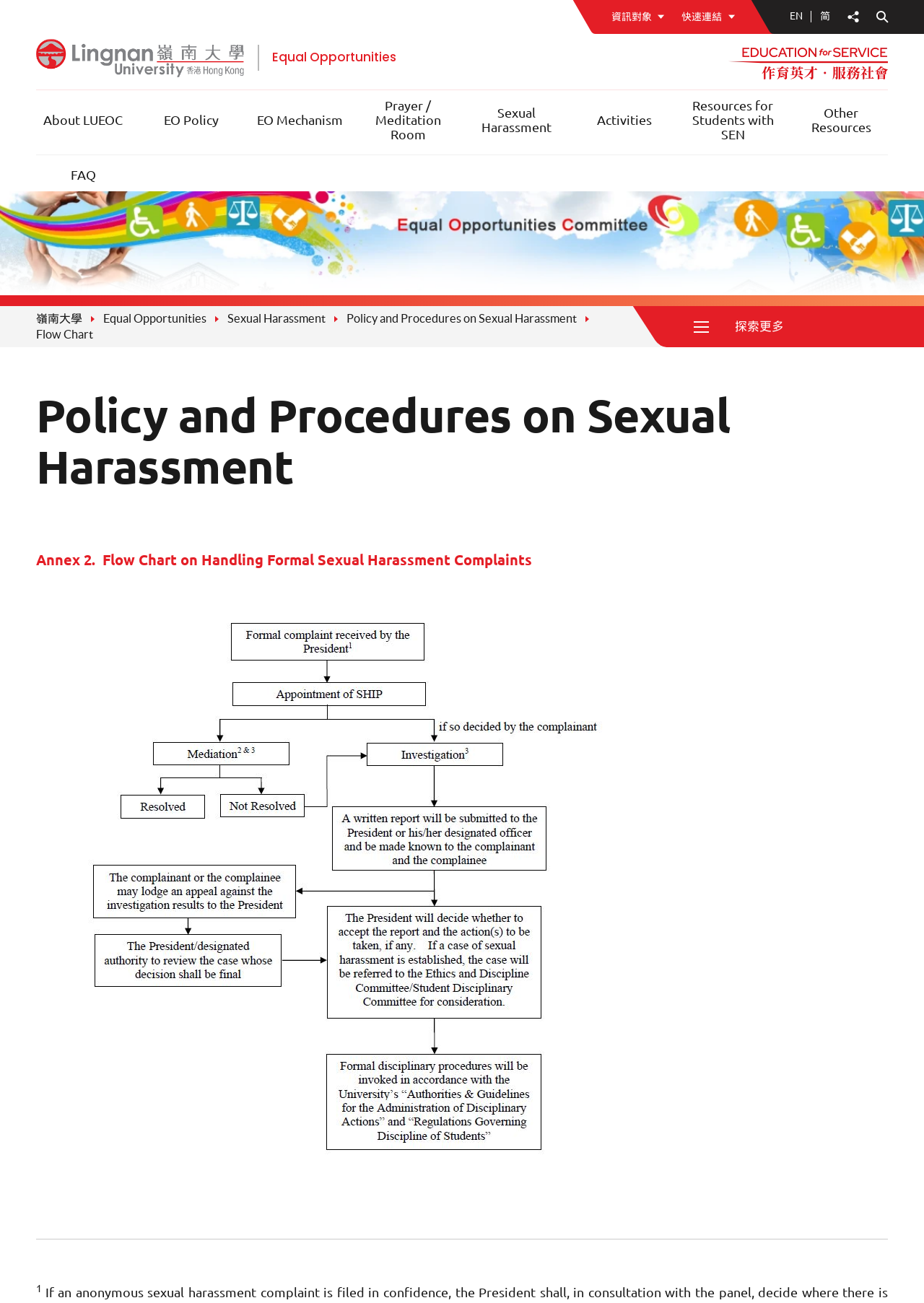Please respond to the question using a single word or phrase:
What is the language of the webpage?

English